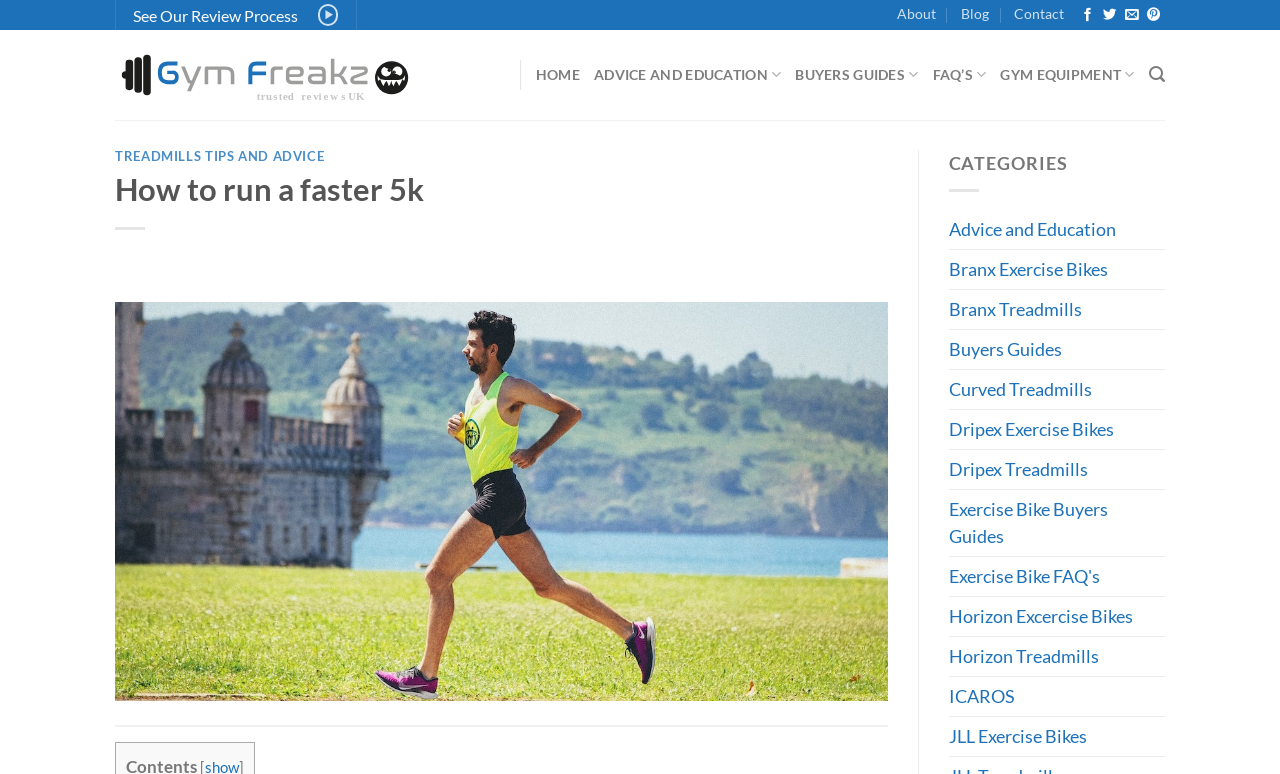How can I contact the website?
Using the information presented in the image, please offer a detailed response to the question.

The webpage provides links to follow the website on social media platforms such as Facebook, Twitter, and Pinterest, as well as a link to send an email, which can be found at the top-right corner of the webpage.